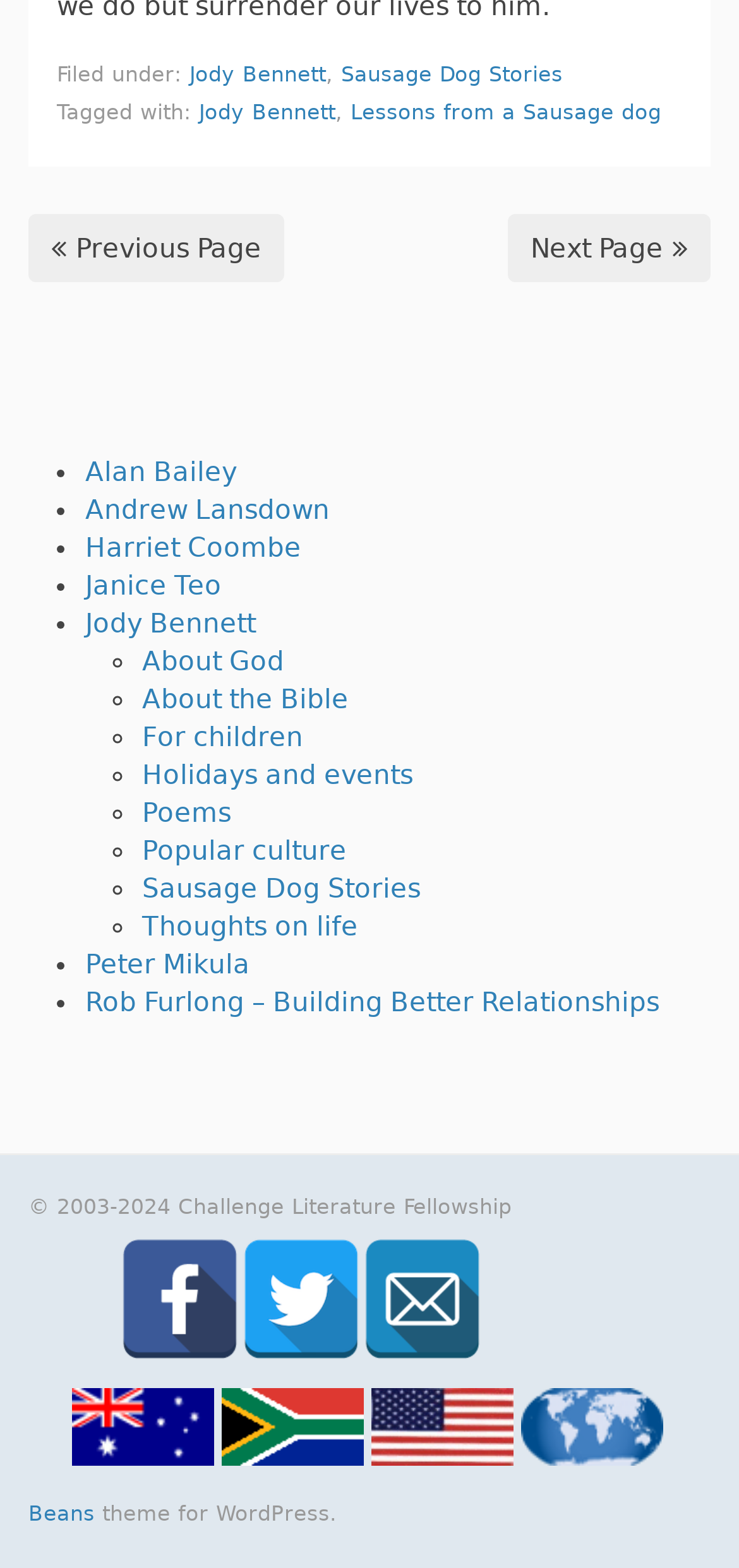What social media platforms are available at the bottom of the webpage?
Based on the image, respond with a single word or phrase.

Facebook Twitter